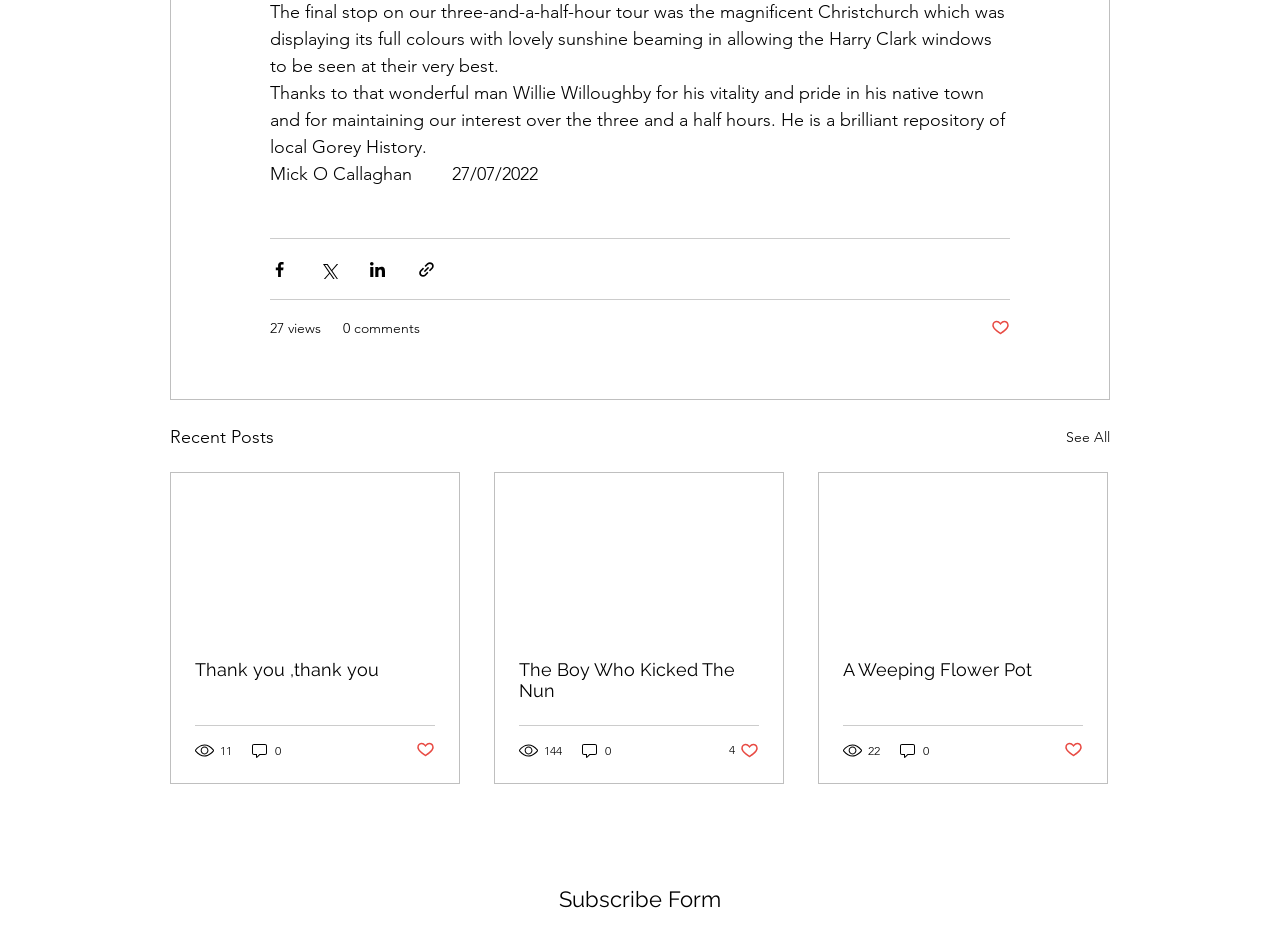Based on the element description, predict the bounding box coordinates (top-left x, top-left y, bottom-right x, bottom-right y) for the UI element in the screenshot: Home

None